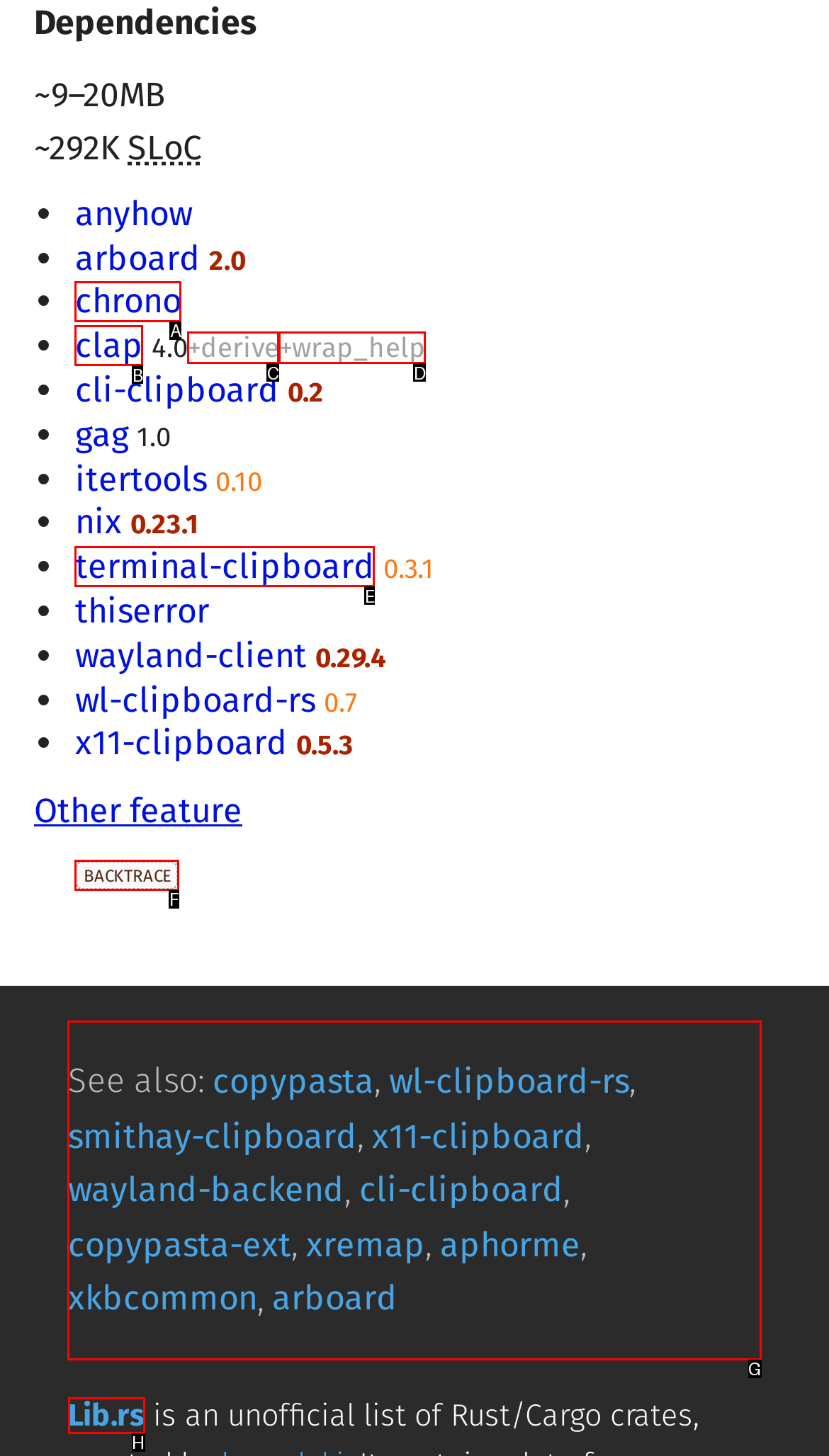Which HTML element should be clicked to complete the task: Check the 'See also' section? Answer with the letter of the corresponding option.

G